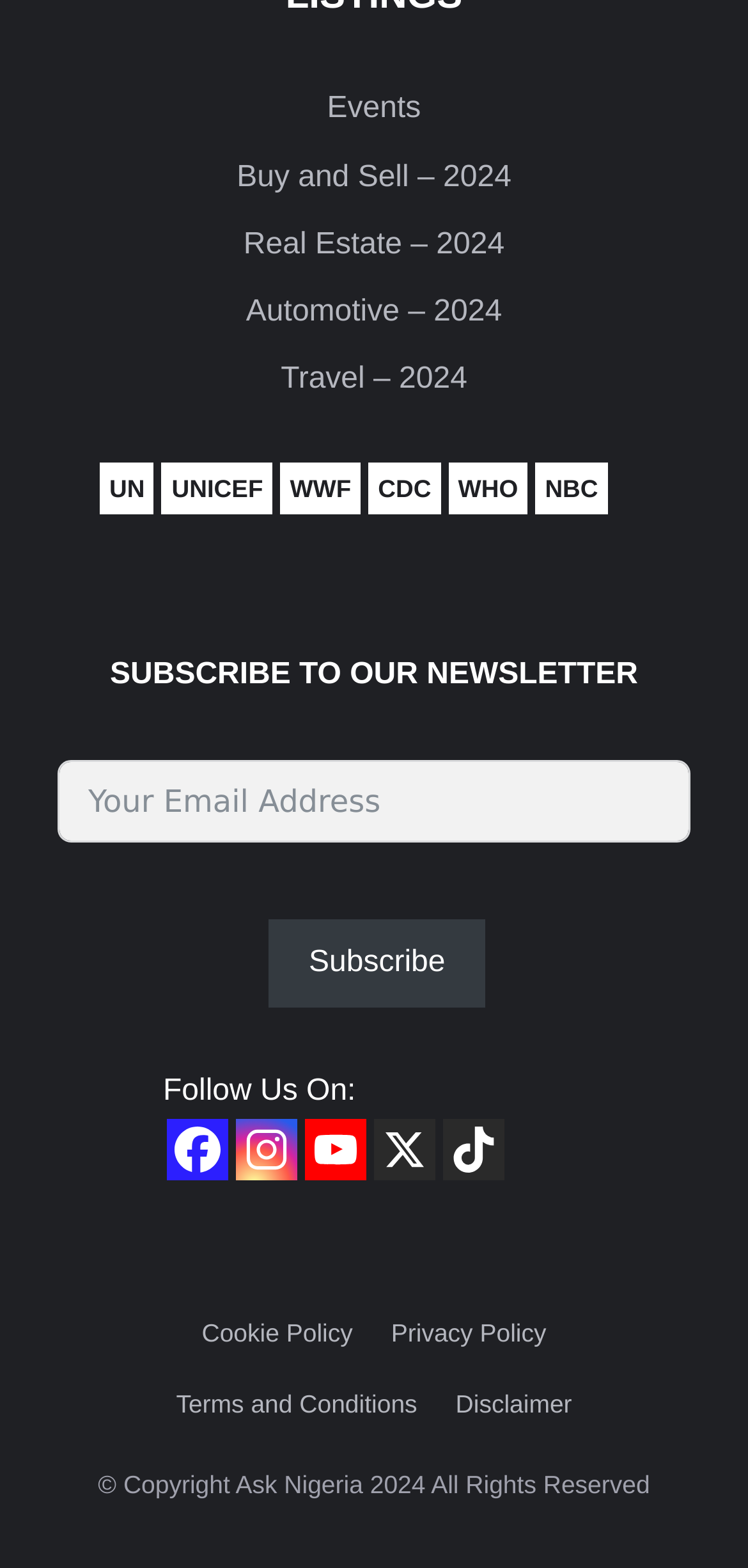Use a single word or phrase to answer this question: 
What social media platforms are available for following?

Facebook, Instagram, Youtube, TikTok